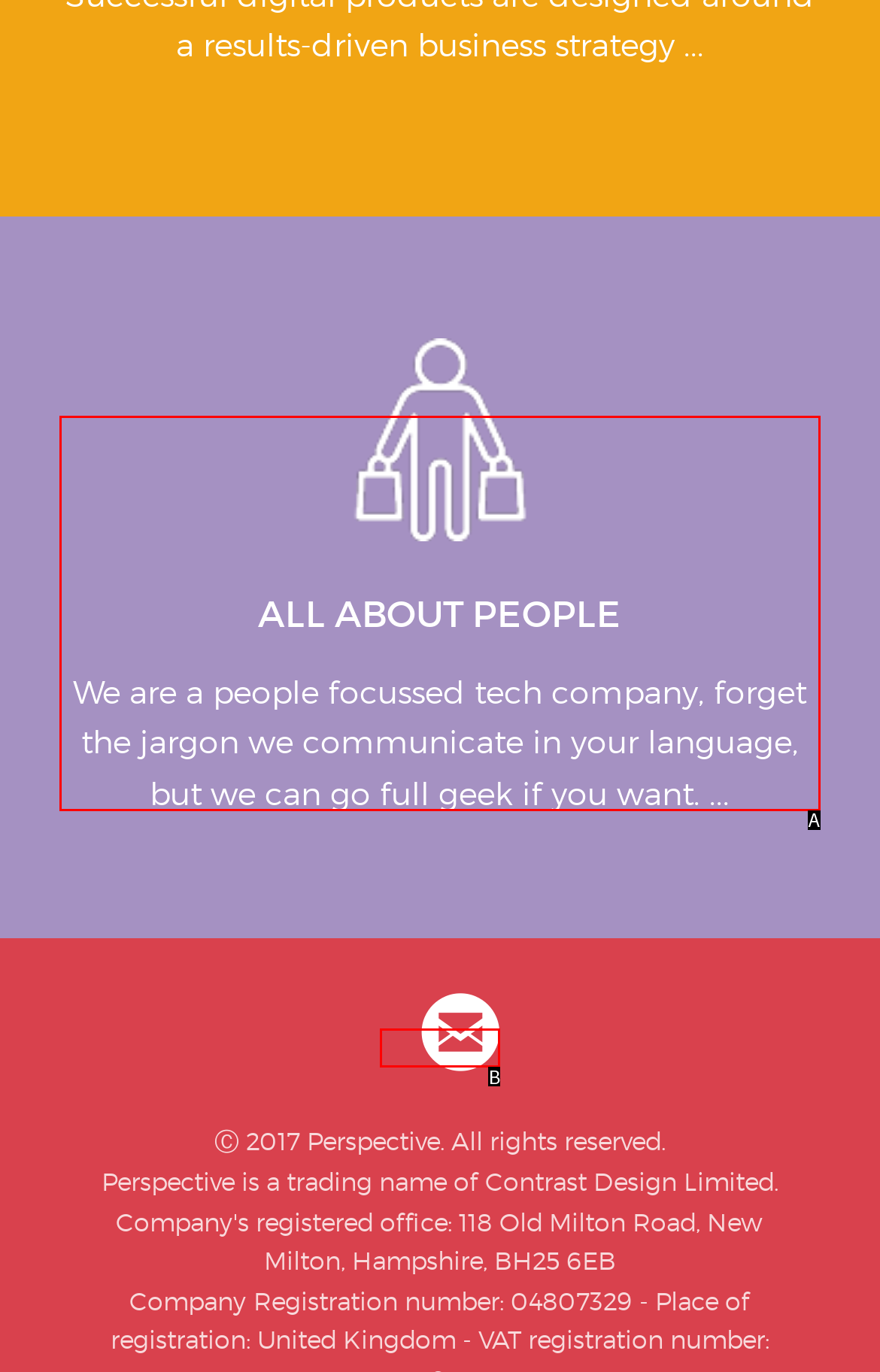Identify which HTML element aligns with the description: 
Answer using the letter of the correct choice from the options available.

B